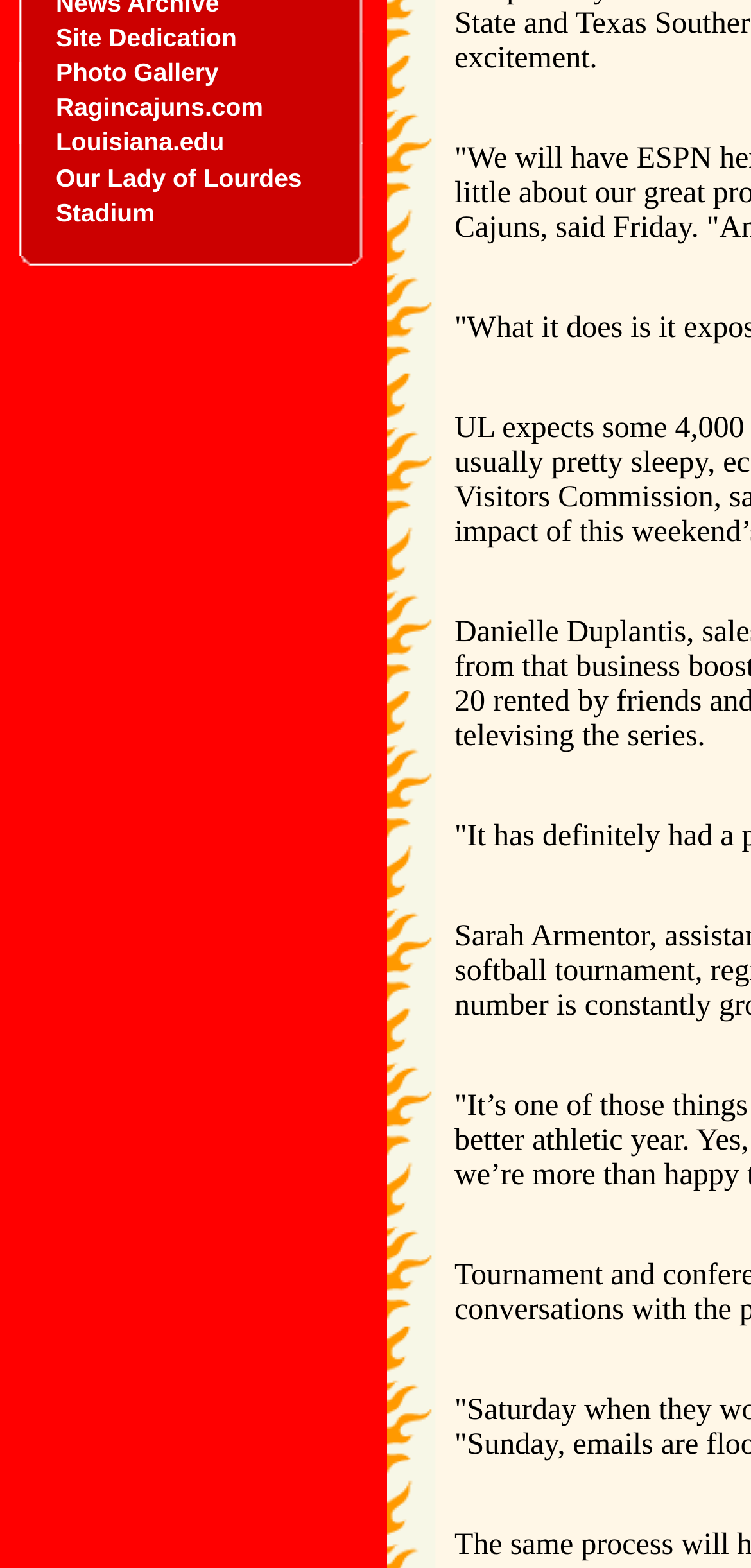Find the bounding box coordinates for the element described here: "Photo Gallery".

[0.074, 0.037, 0.291, 0.055]